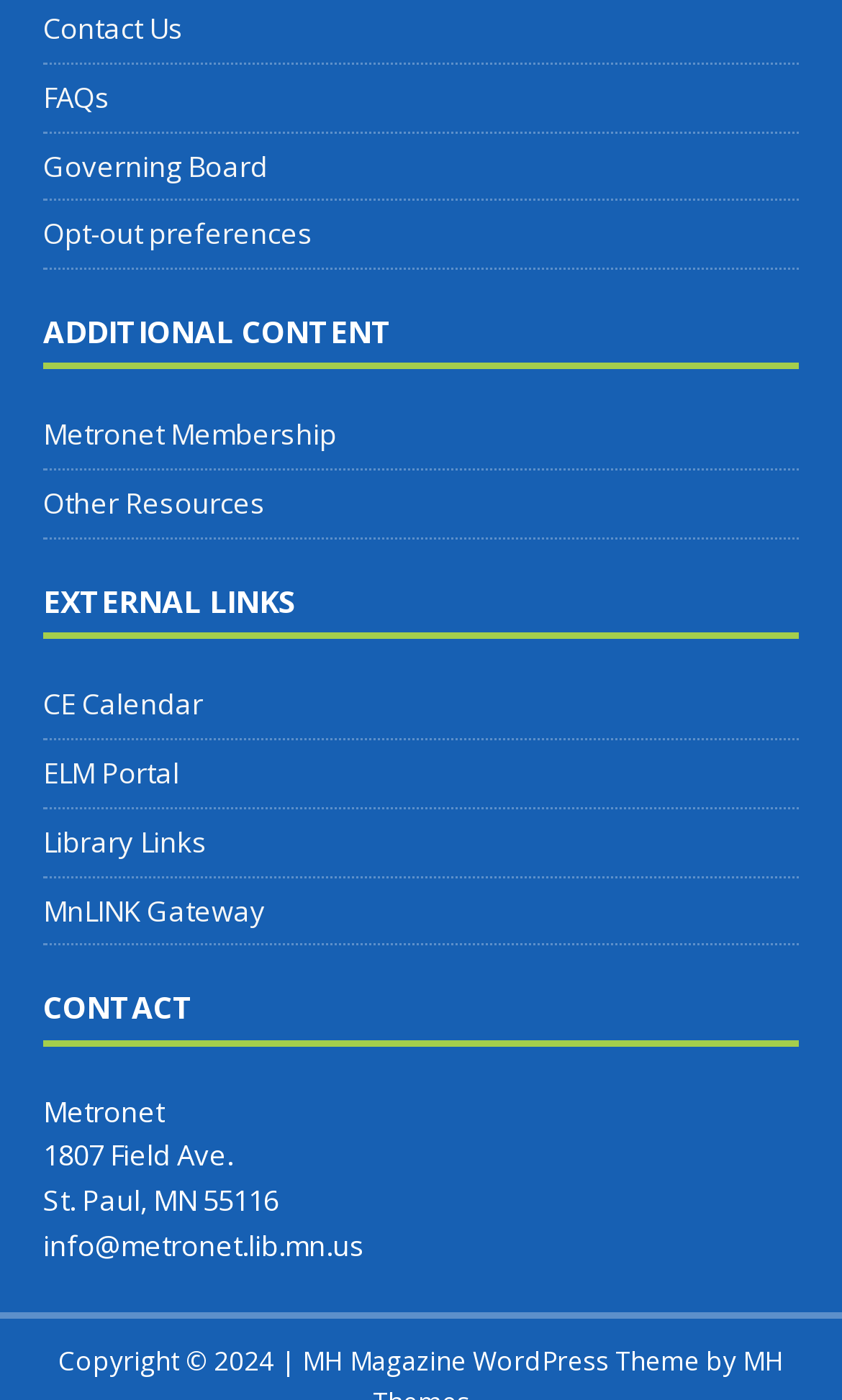What is the email address of Metronet?
With the help of the image, please provide a detailed response to the question.

I found the email address of Metronet by looking at the static text elements under the 'CONTACT' heading, which are 'Metronet', '1807 Field Ave.', 'St. Paul, MN 55116', and 'info@metronet.lib.mn.us'. The email address is 'info@metronet.lib.mn.us'.